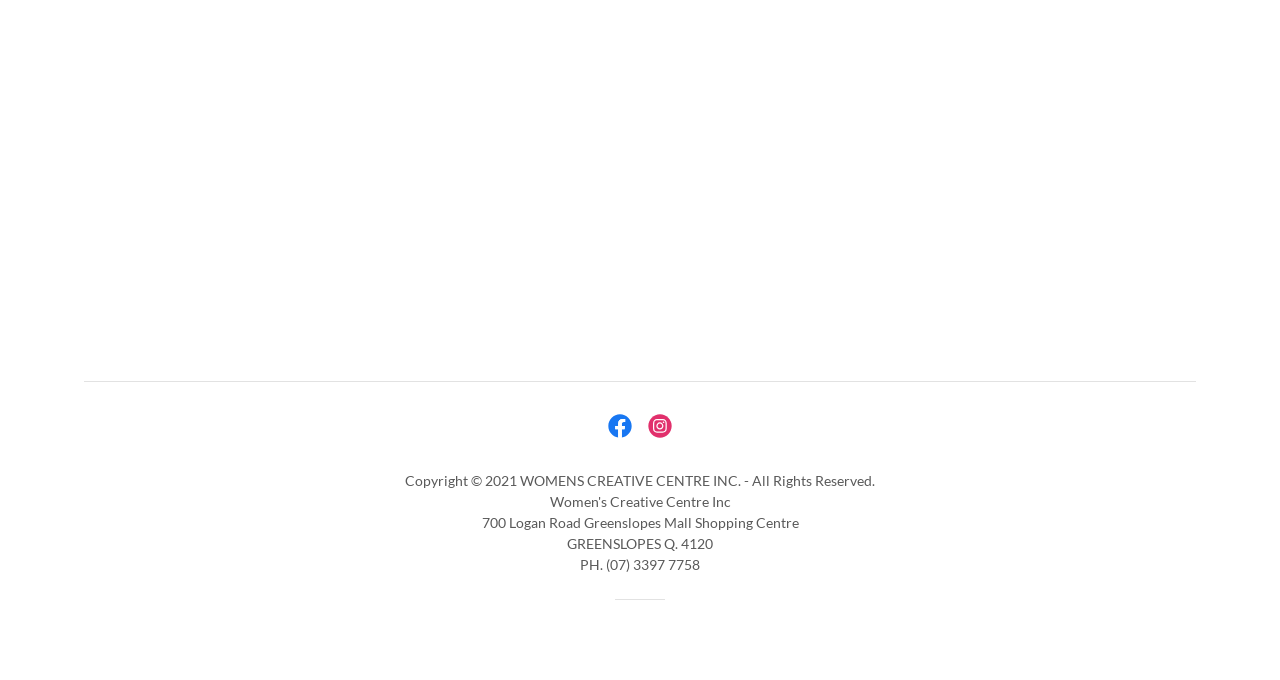Review the image closely and give a comprehensive answer to the question: What is the postcode of the centre?

The answer can be found in the StaticText element with the text 'GREENSLOPES Q. 4120'. This text is likely to be the address of the centre, and '4120' is the postcode.